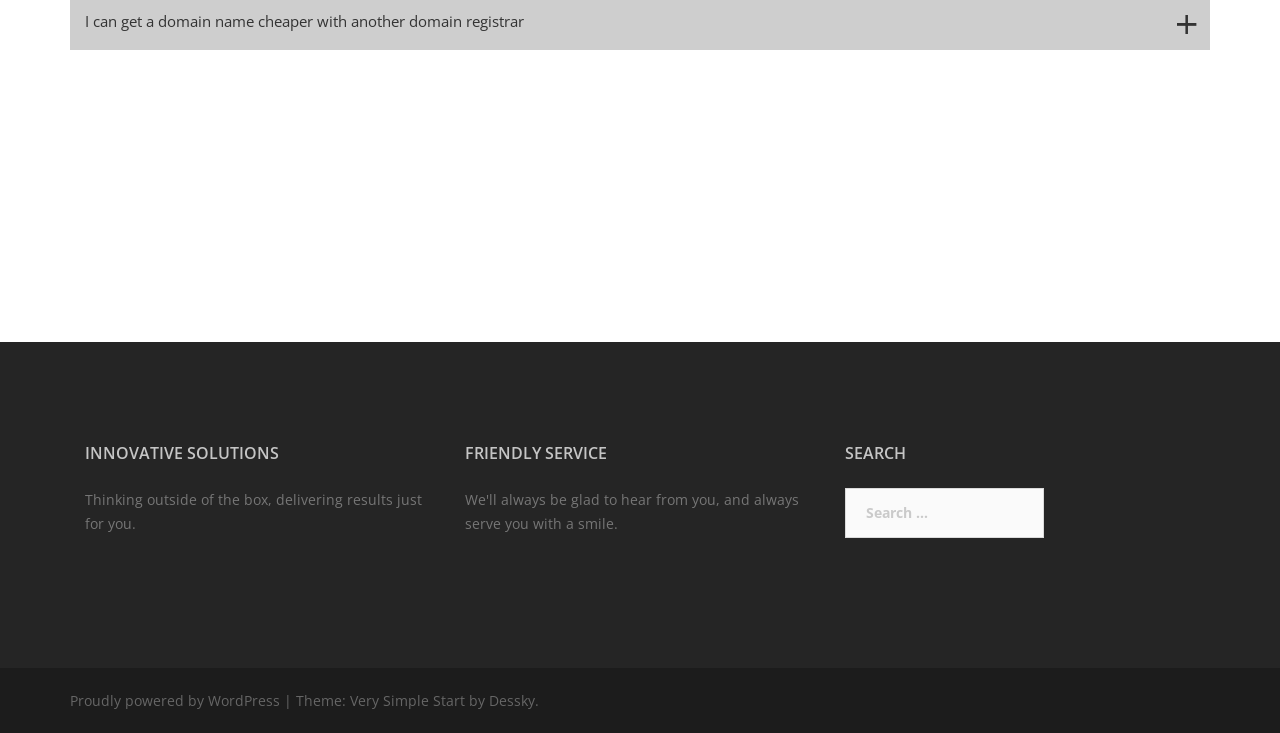Given the description of the UI element: "Very Simple Start", predict the bounding box coordinates in the form of [left, top, right, bottom], with each value being a float between 0 and 1.

[0.273, 0.942, 0.363, 0.968]